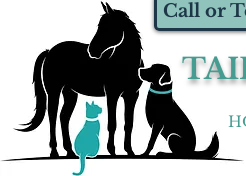What is the name of the company?
Please ensure your answer to the question is detailed and covers all necessary aspects.

The text accompanying the visual is 'TAIL CO. PET SITTING AND DOG WALKING LLC', which conveys the brand's identity and mission.